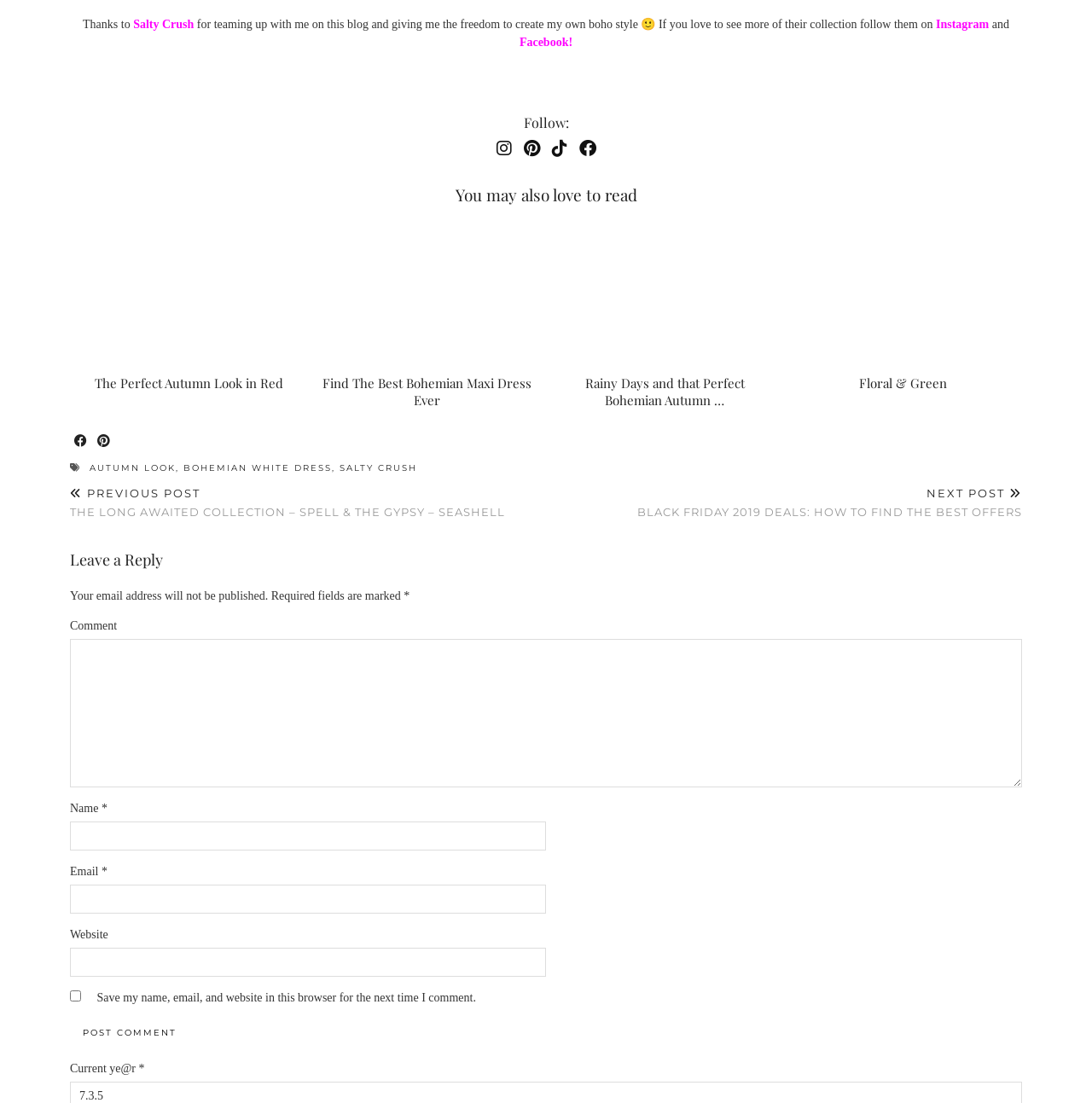Please specify the bounding box coordinates of the clickable region necessary for completing the following instruction: "Share on Facebook". The coordinates must consist of four float numbers between 0 and 1, i.e., [left, top, right, bottom].

[0.064, 0.394, 0.085, 0.407]